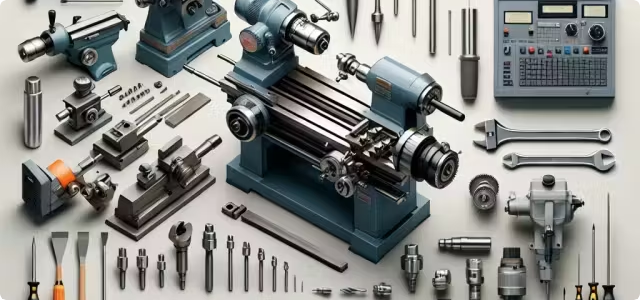Please provide a short answer using a single word or phrase for the question:
What is the purpose of the measuring tools?

metal fabrication